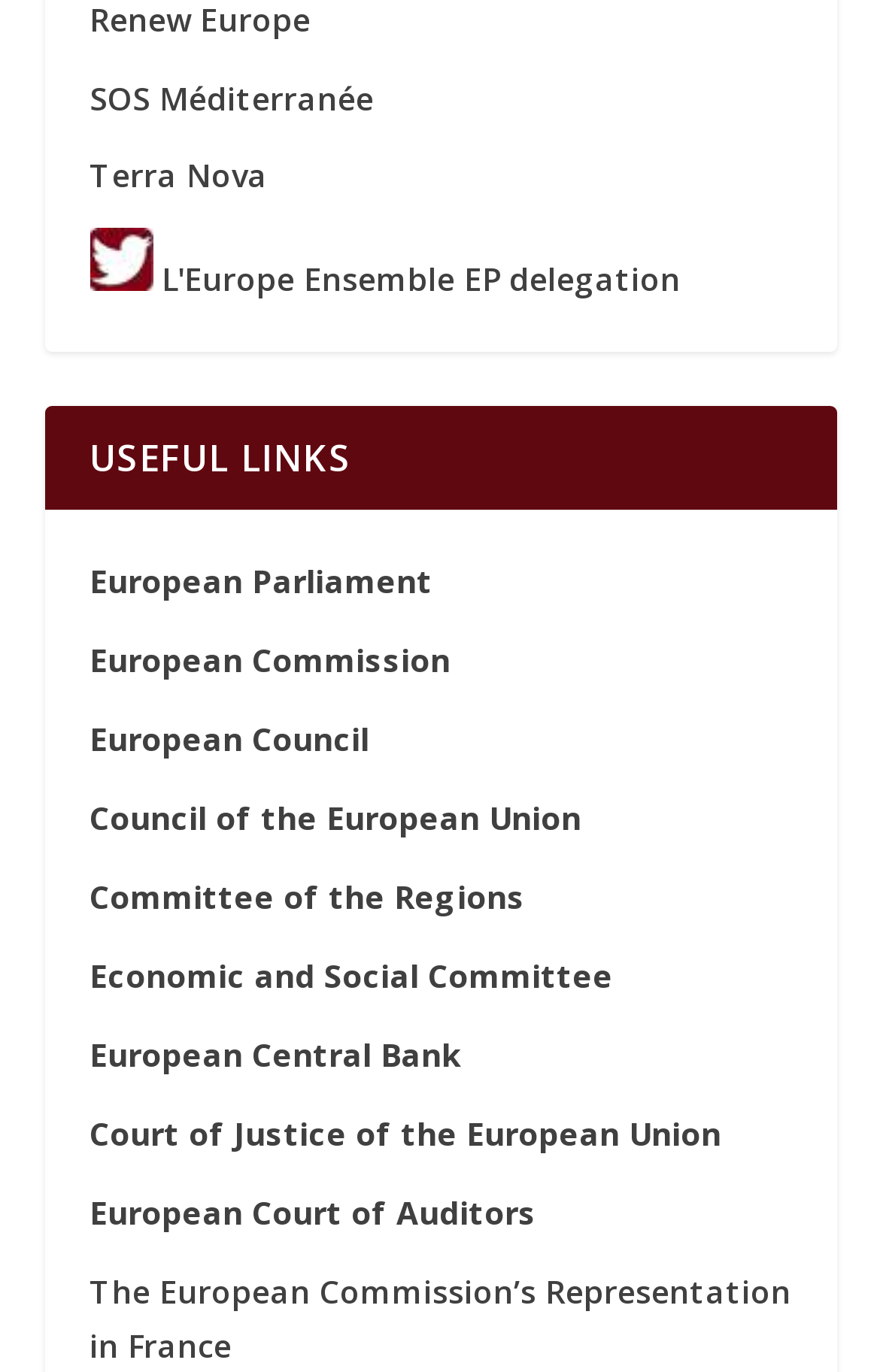How many links are under 'USEFUL LINKS'?
Provide a well-explained and detailed answer to the question.

I counted the number of links under the 'USEFUL LINKS' heading, starting from 'European Parliament' to 'The European Commission’s Representation in France', and found 11 links in total.